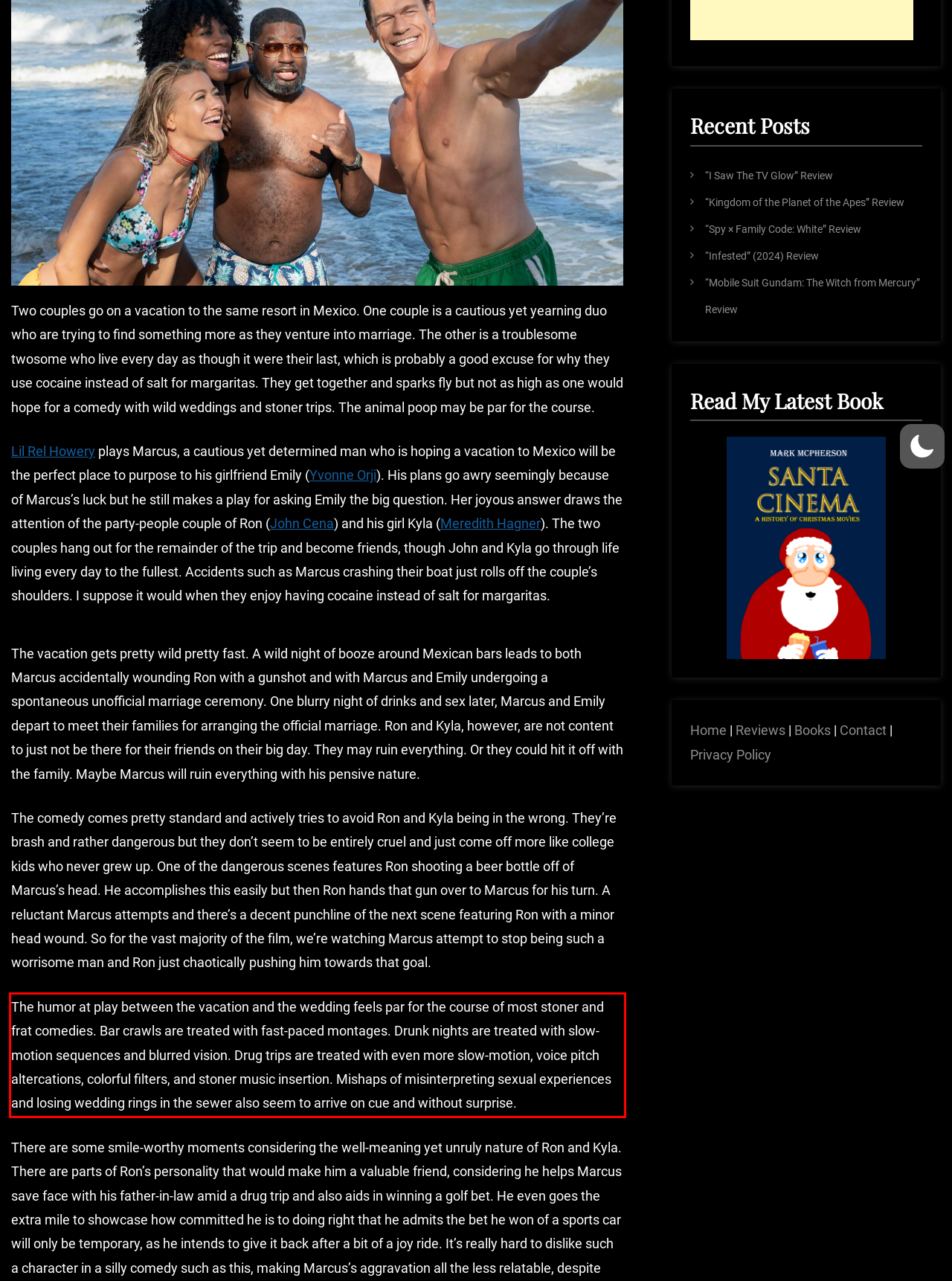Analyze the red bounding box in the provided webpage screenshot and generate the text content contained within.

The humor at play between the vacation and the wedding feels par for the course of most stoner and frat comedies. Bar crawls are treated with fast-paced montages. Drunk nights are treated with slow-motion sequences and blurred vision. Drug trips are treated with even more slow-motion, voice pitch altercations, colorful filters, and stoner music insertion. Mishaps of misinterpreting sexual experiences and losing wedding rings in the sewer also seem to arrive on cue and without surprise.